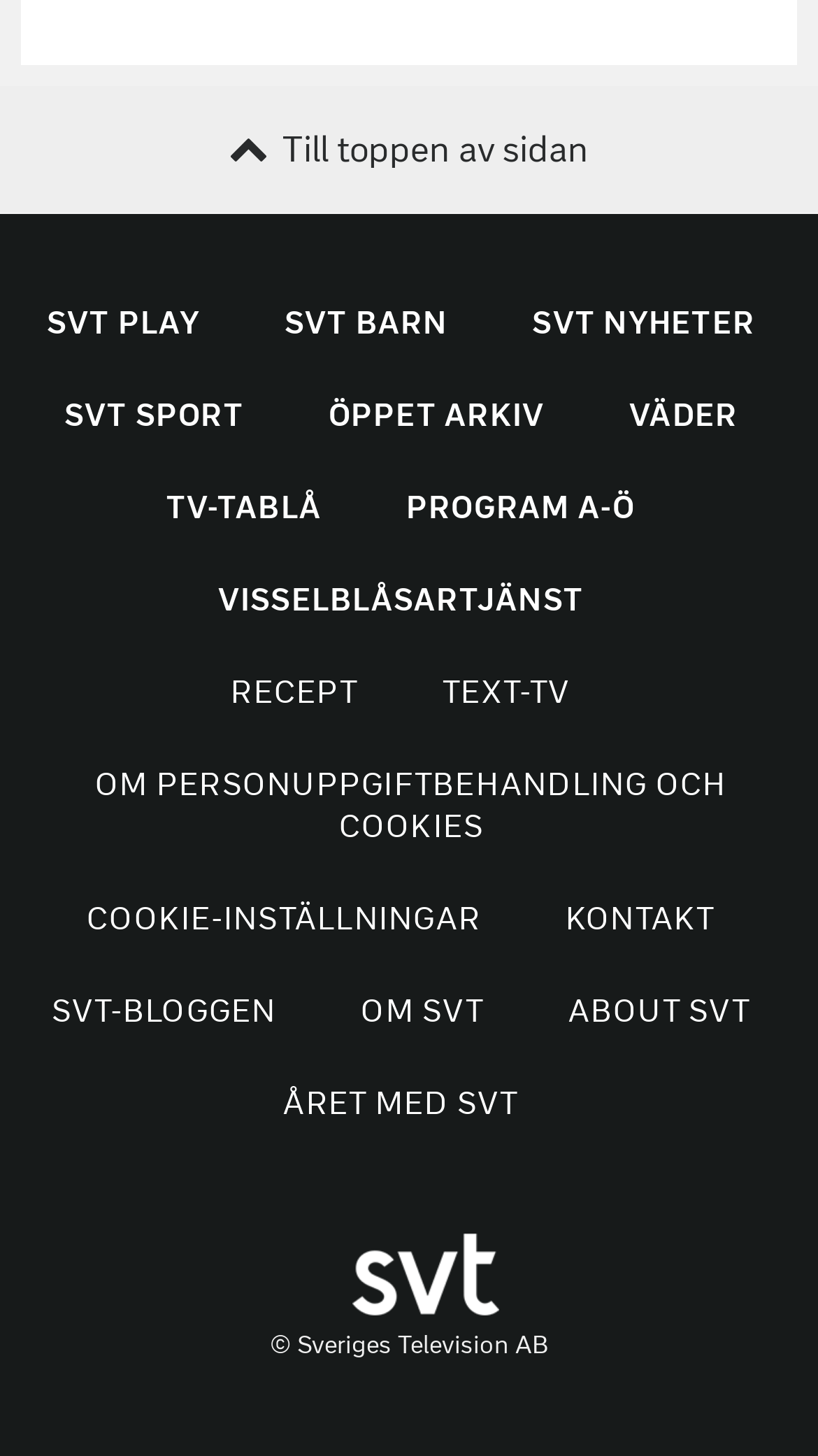Find the bounding box coordinates of the clickable region needed to perform the following instruction: "Visit Latest From Morganstone". The coordinates should be provided as four float numbers between 0 and 1, i.e., [left, top, right, bottom].

None